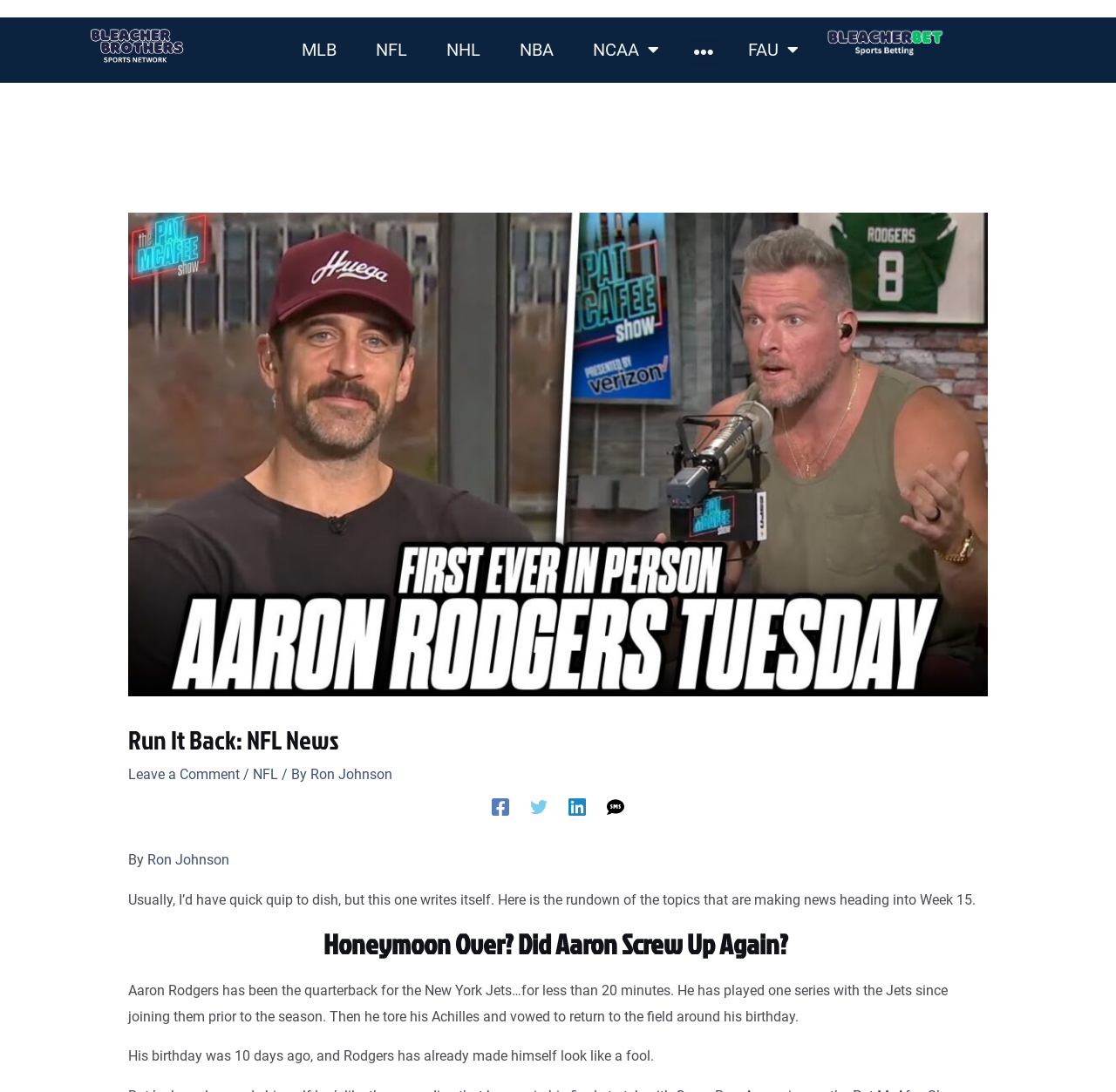Kindly determine the bounding box coordinates for the clickable area to achieve the given instruction: "Click on the Facebook link".

[0.441, 0.731, 0.456, 0.747]